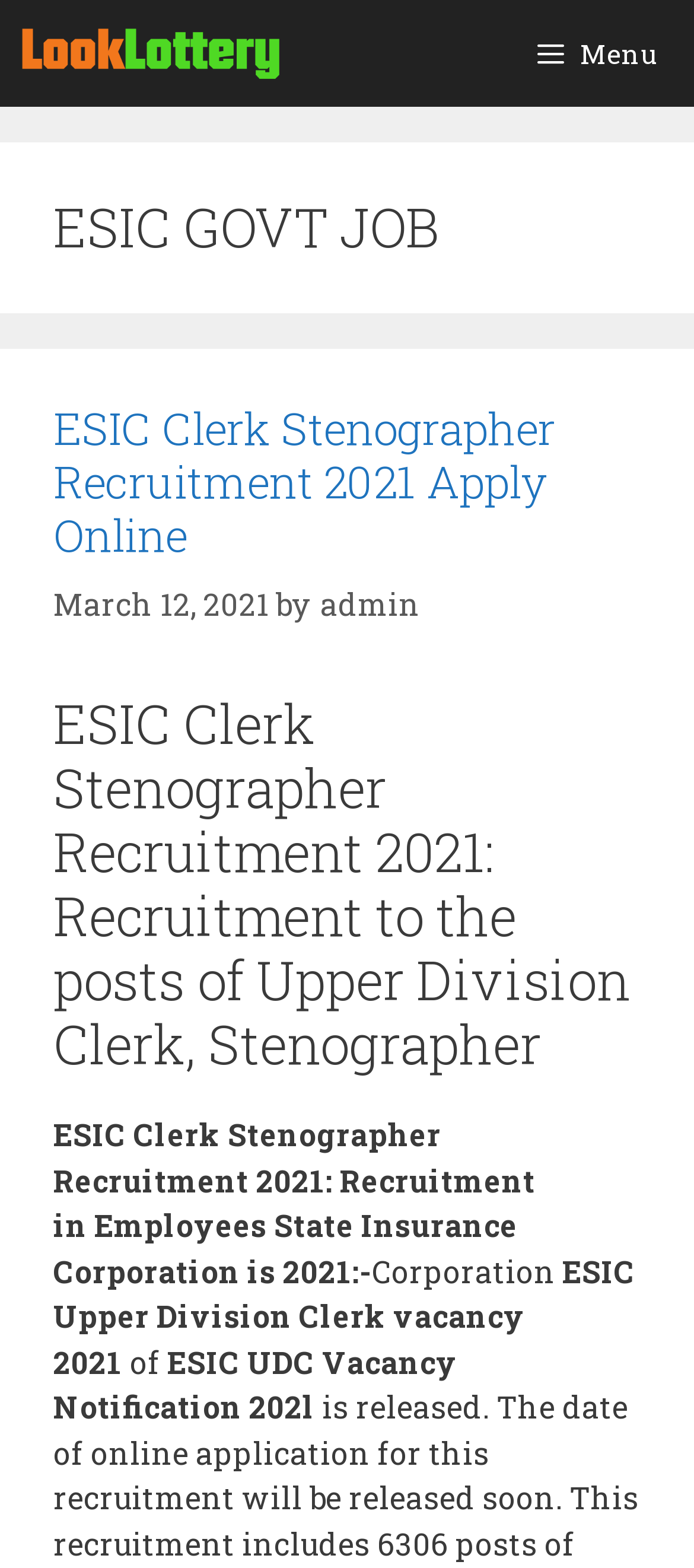Who is the author of the recruitment post?
Refer to the image and respond with a one-word or short-phrase answer.

admin